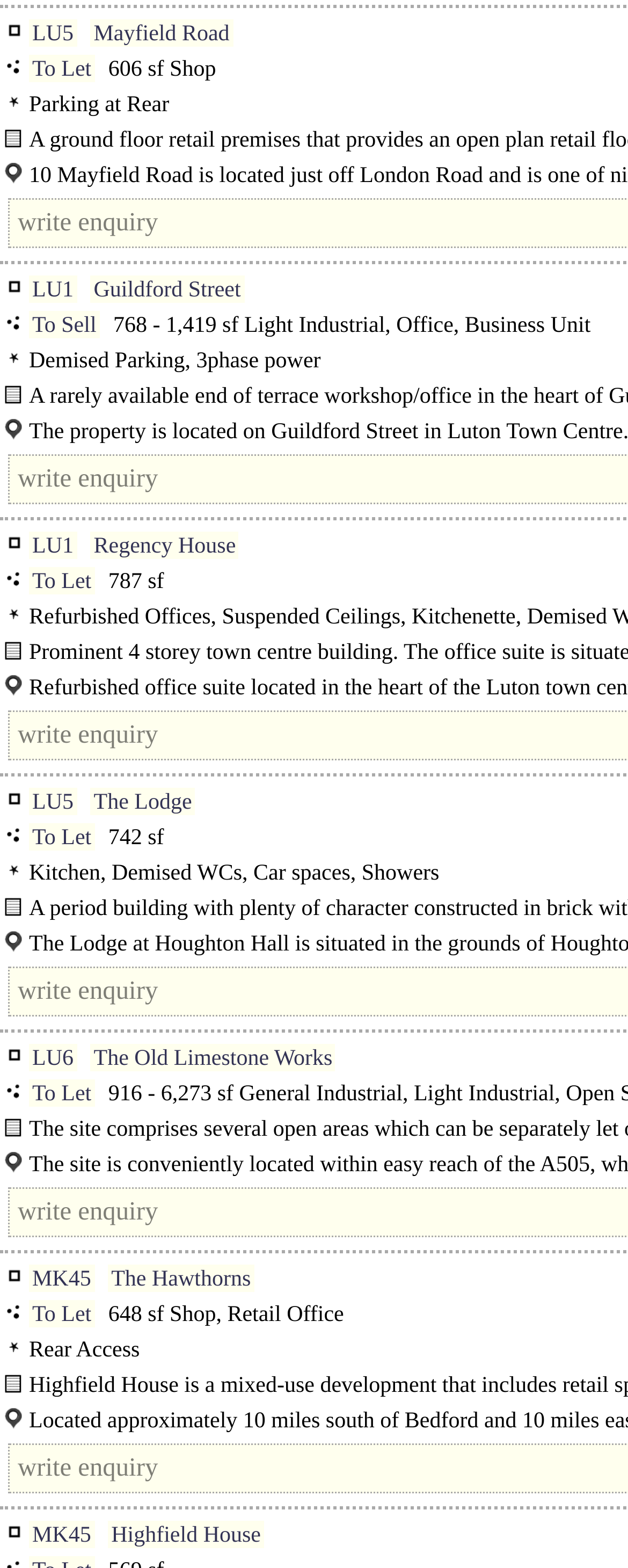Please specify the bounding box coordinates of the clickable region necessary for completing the following instruction: "Check property on Mayfield Road". The coordinates must consist of four float numbers between 0 and 1, i.e., [left, top, right, bottom].

[0.144, 0.012, 0.371, 0.032]